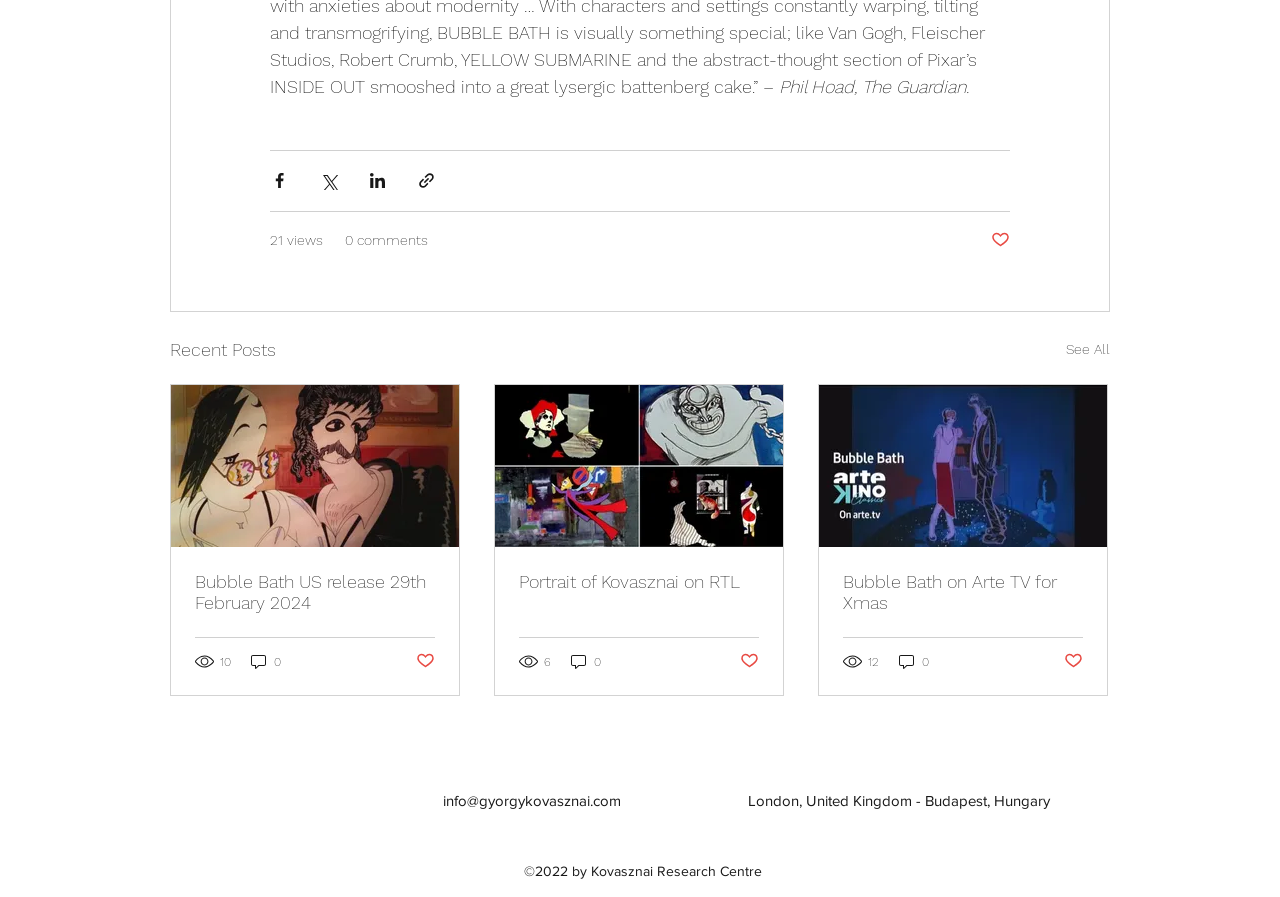Answer the following in one word or a short phrase: 
What is the location of the Kovasznai Research Centre?

London, United Kingdom - Budapest, Hungary